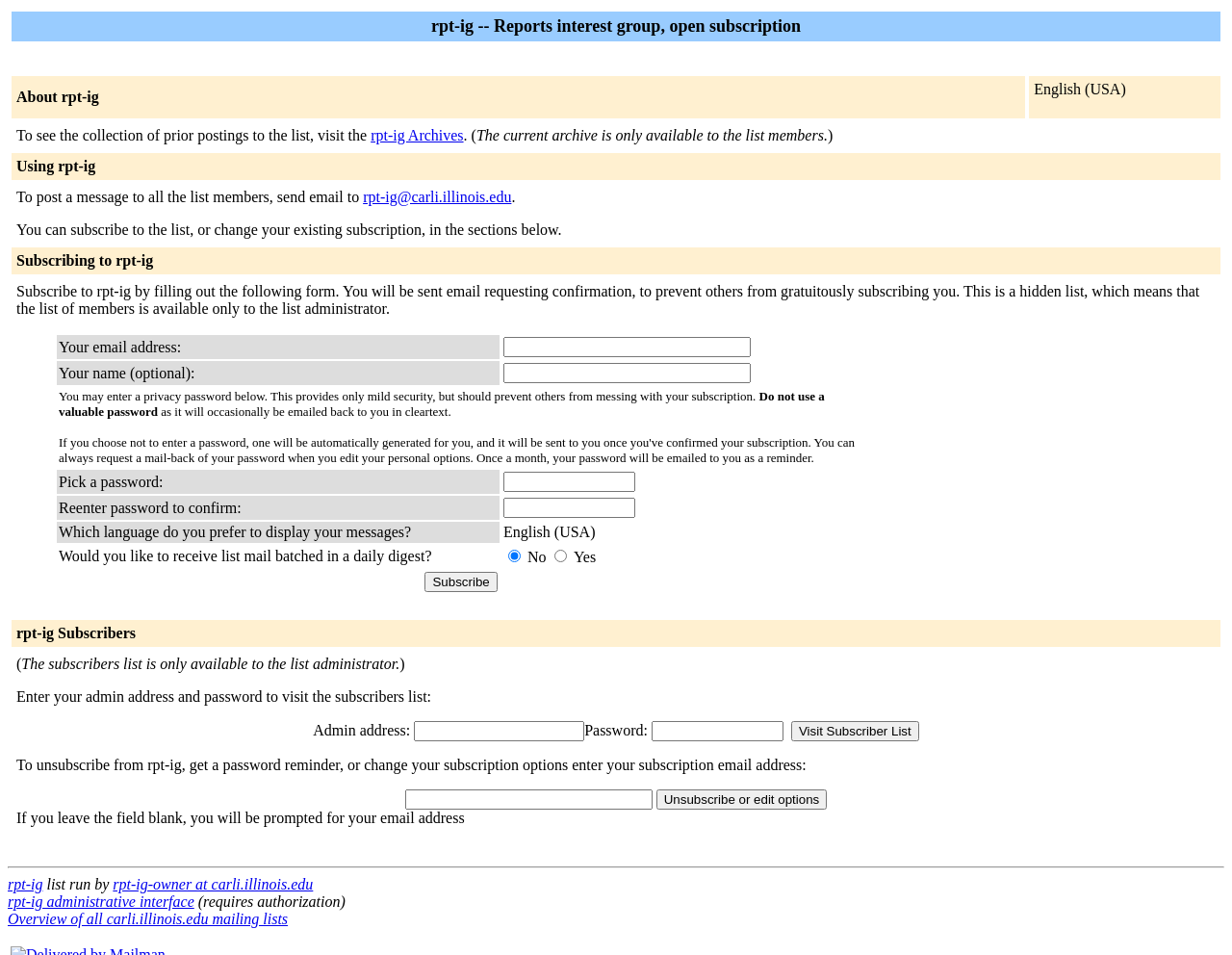Kindly determine the bounding box coordinates for the clickable area to achieve the given instruction: "Send email to rpt-ig".

[0.295, 0.198, 0.415, 0.215]